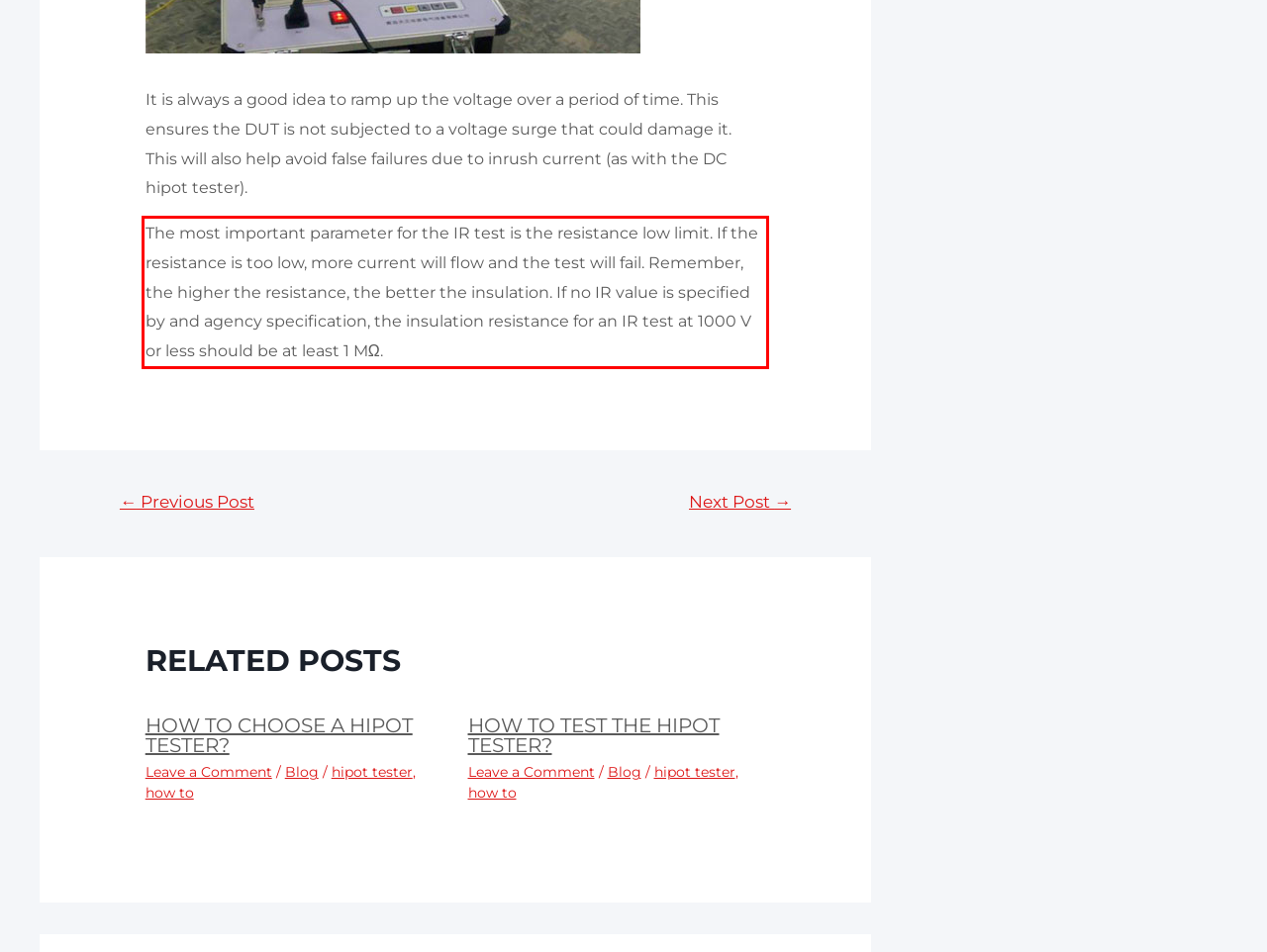Examine the screenshot of the webpage, locate the red bounding box, and perform OCR to extract the text contained within it.

The most important parameter for the IR test is the resistance low limit. If the resistance is too low, more current will flow and the test will fail. Remember, the higher the resistance, the better the insulation. If no IR value is specified by and agency specification, the insulation resistance for an IR test at 1000 V or less should be at least 1 MΩ.